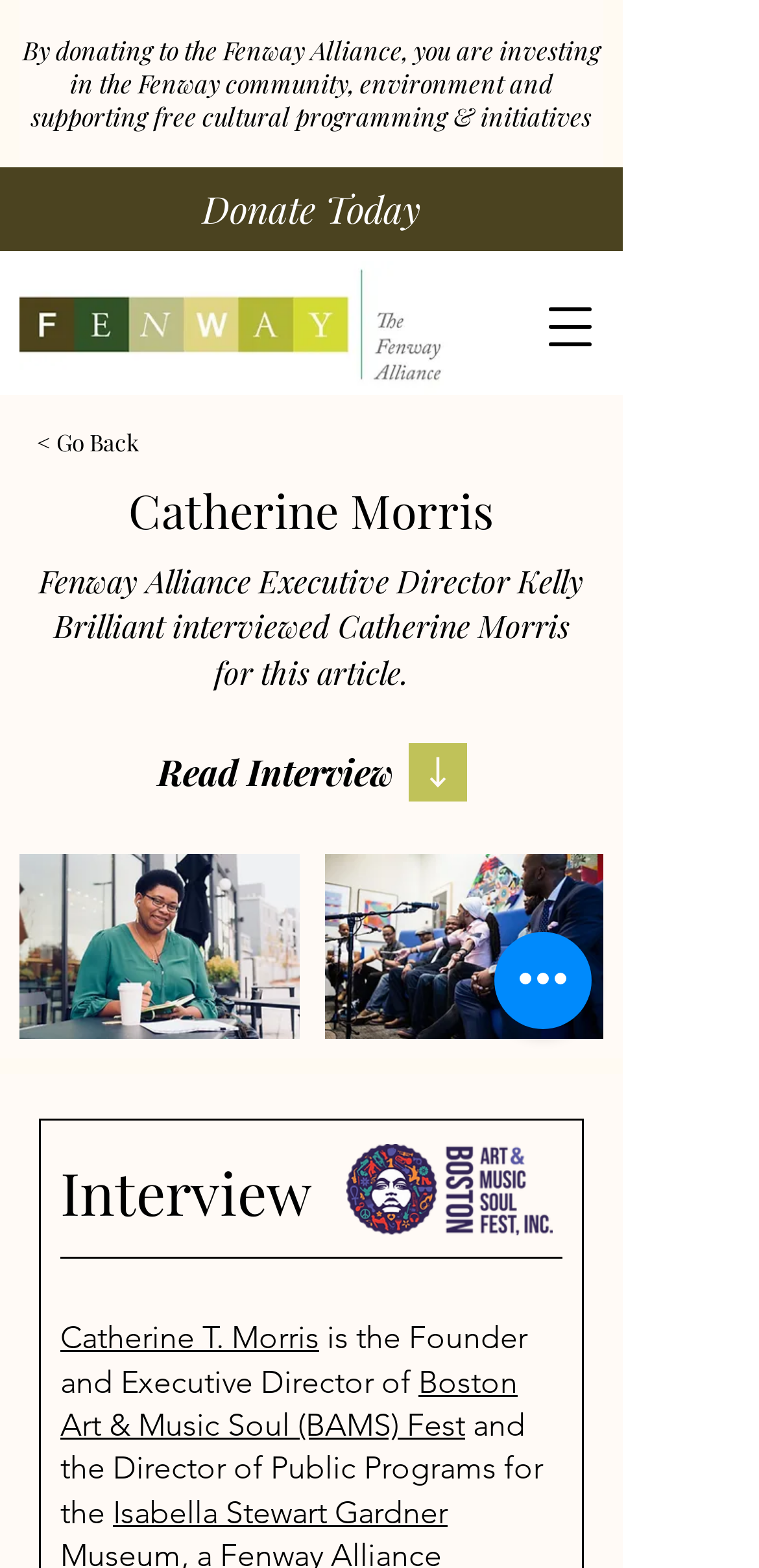Give a detailed account of the webpage's layout and content.

The webpage is about Catherine Morris, with the title "Catherine Morris | The Fenway Alliance" at the top. Below the title, there is a link to "The Fenway Alliance" accompanied by an image with the same name. To the right of the title, there is a button to open the navigation menu.

On the top-left section of the page, there is a static text describing the importance of donating to the Fenway Alliance, which supports the local community, environment, and cultural programming. Next to this text, there is a "Donate Today" link.

Below the donation information, there is an article section. The article title "Catherine Morris" is followed by a brief description of the article, which mentions that Fenway Alliance Executive Director Kelly Brilliant interviewed Catherine Morris. There are two links below the description: "Read Interview" and an empty link.

The main content of the page is a paginated grid gallery, which takes up most of the page's width. The gallery has two buttons, "Spotlight on BIPOC Artists" and another empty button, both with accompanying images. Below the gallery, there is a text indicating that it is the first page out of one.

On the right side of the page, there is an "Interview" section, which includes a heading, an image of the Boston Art and Music Soul Fest, and a brief description of Catherine T. Morris, including her roles as the Founder and Executive Director of Boston Art & Music Soul (BAMS) Fest and the Director of Public Programs.

At the bottom of the page, there is a "Quick actions" button.